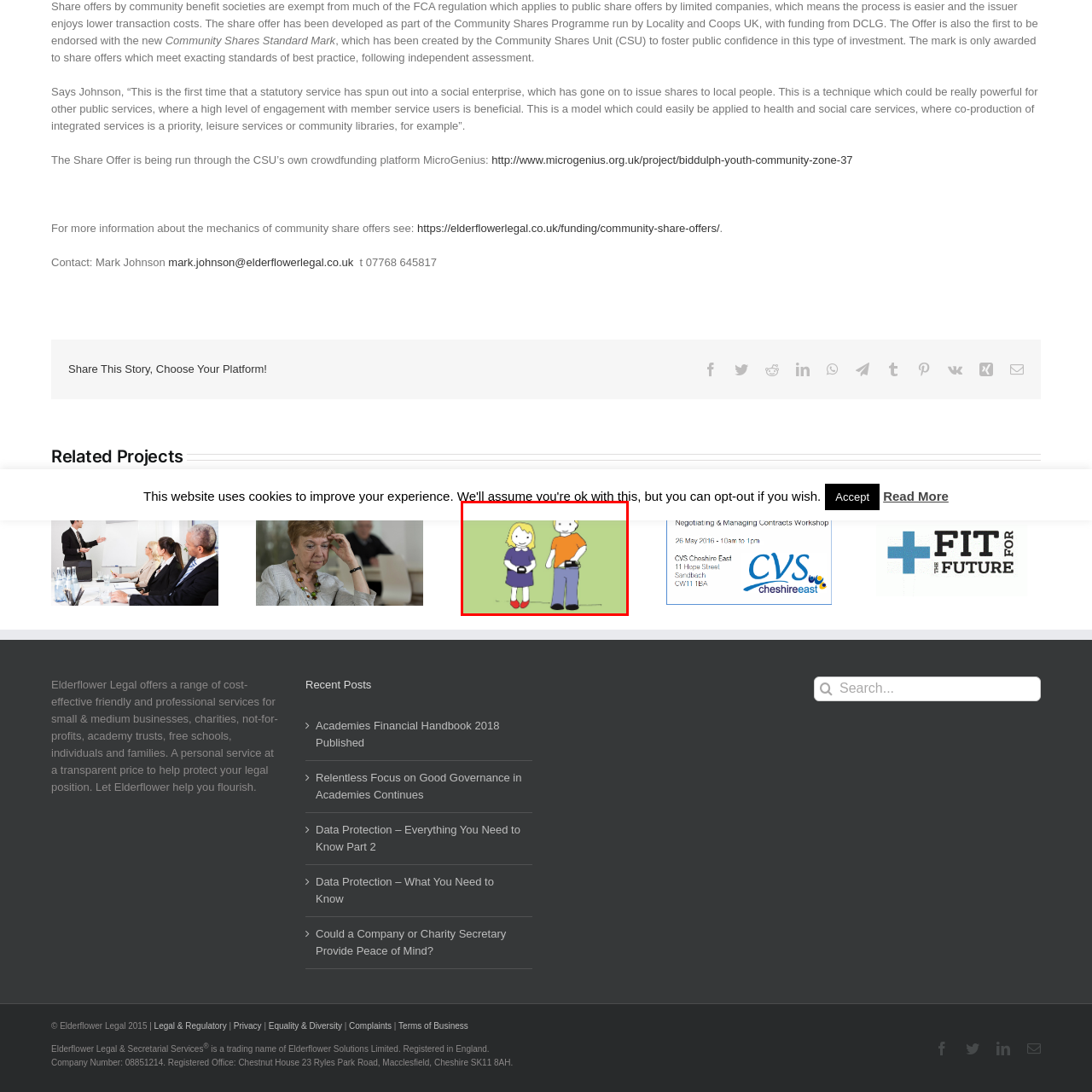What is the boy wearing on his upper body?
Review the image inside the red bounding box and give a detailed answer.

According to the caption, the boy is dressed in an orange shirt, which is a clear description of his upper body attire.